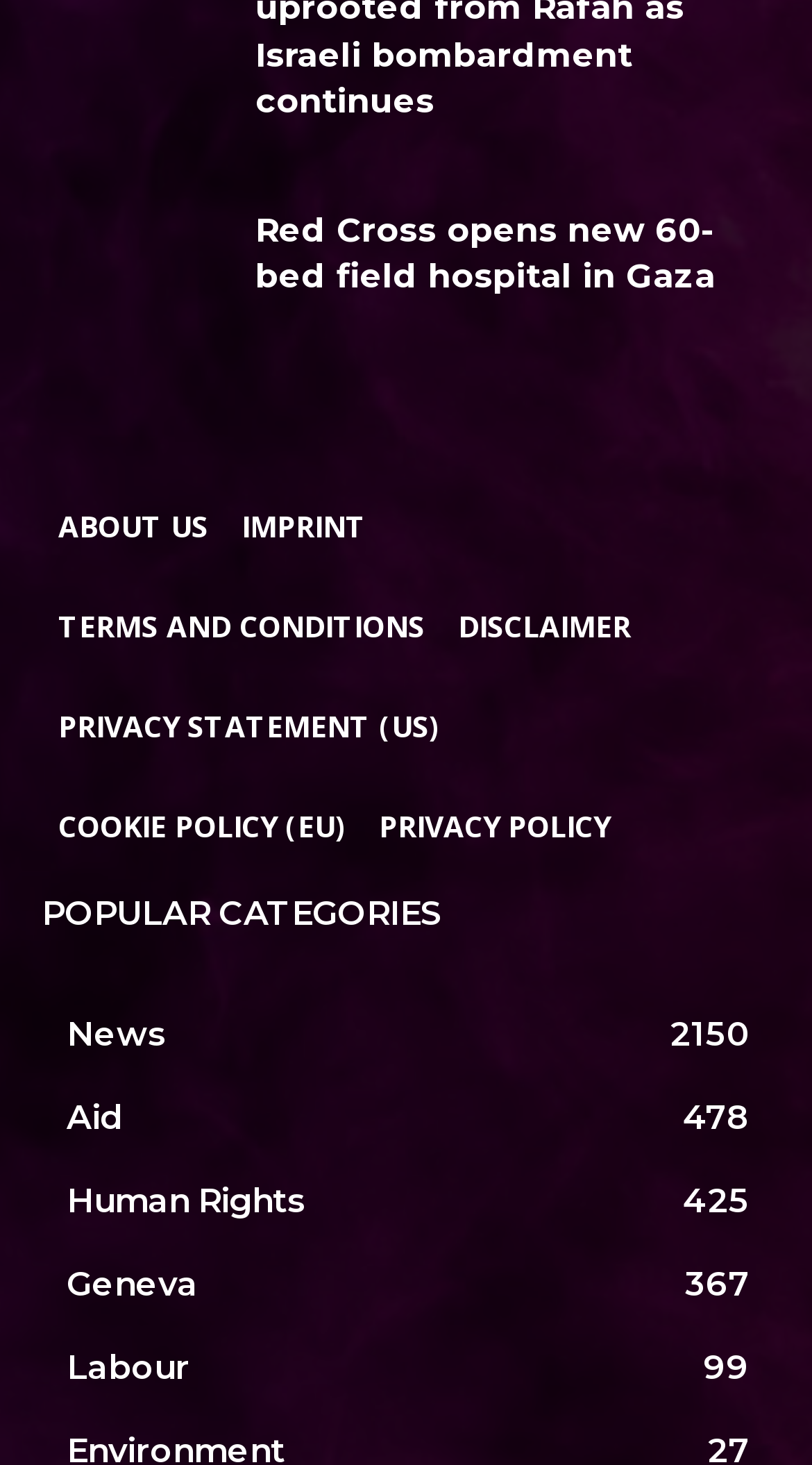Identify the bounding box coordinates of the region I need to click to complete this instruction: "Read news about Red Cross".

[0.051, 0.137, 0.276, 0.249]